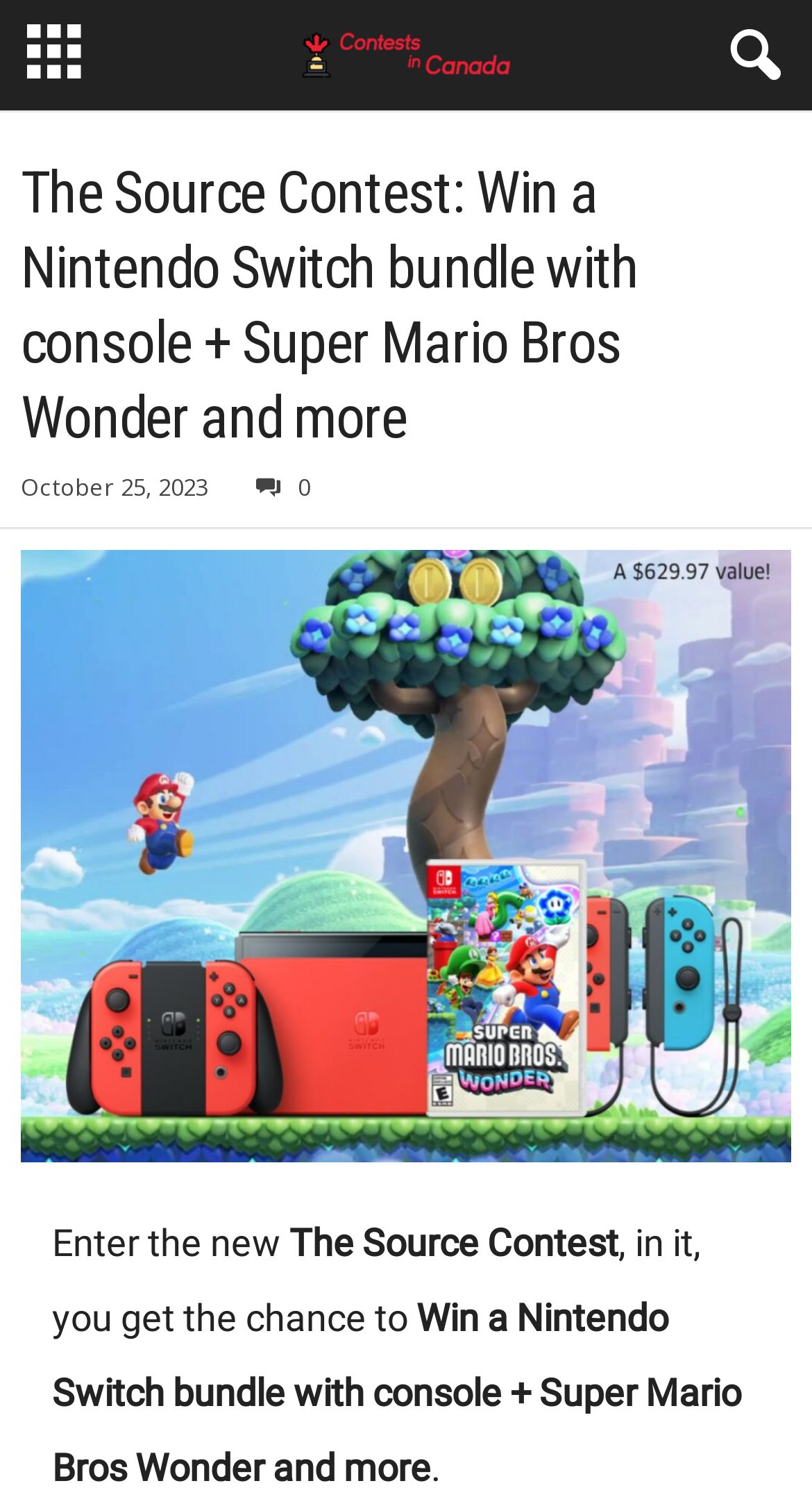Please give a succinct answer using a single word or phrase:
What is the prize of the contest?

Nintendo Switch bundle